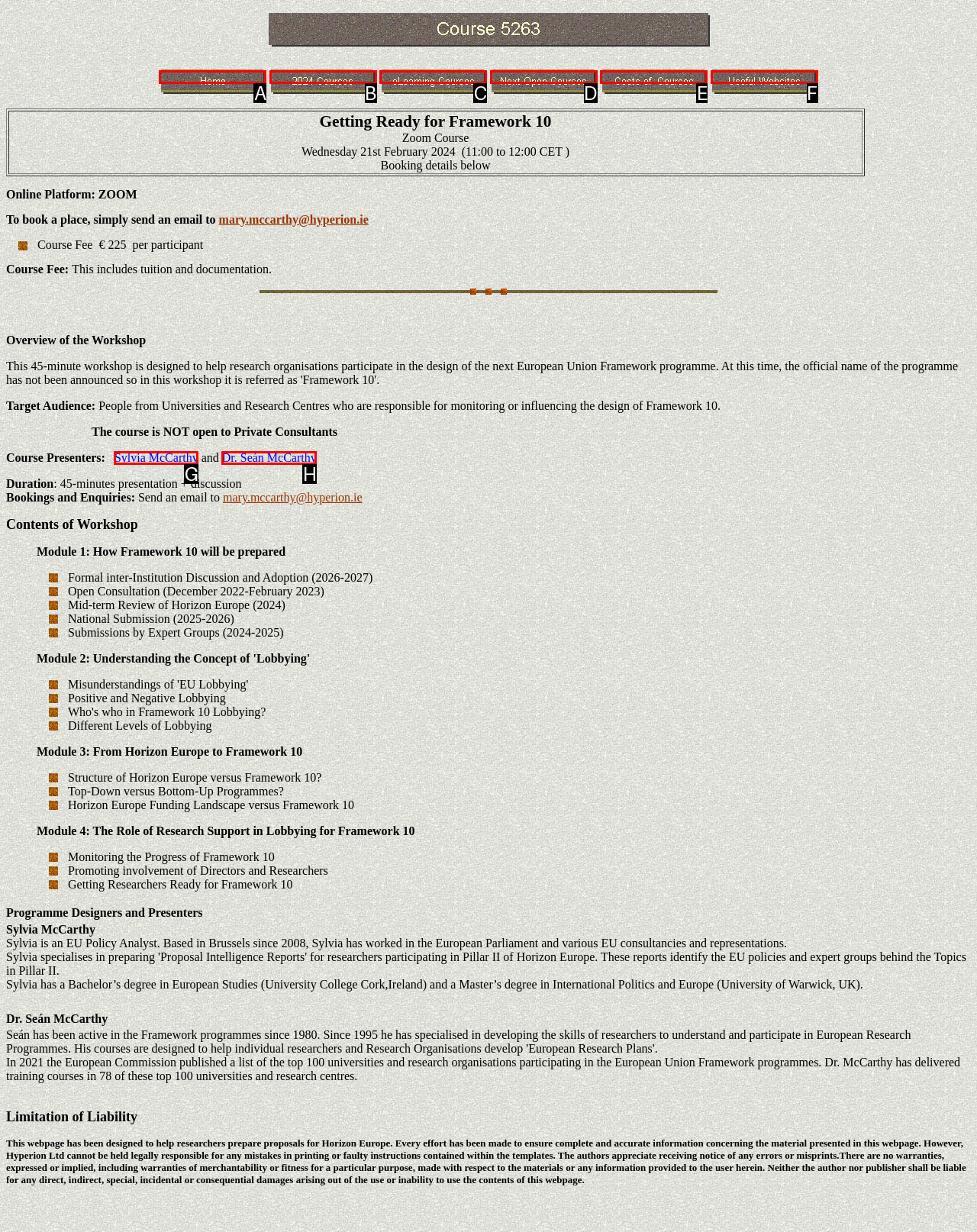Match the following description to the correct HTML element: alt="Useful Websites" name="MSFPnav6" Indicate your choice by providing the letter.

F